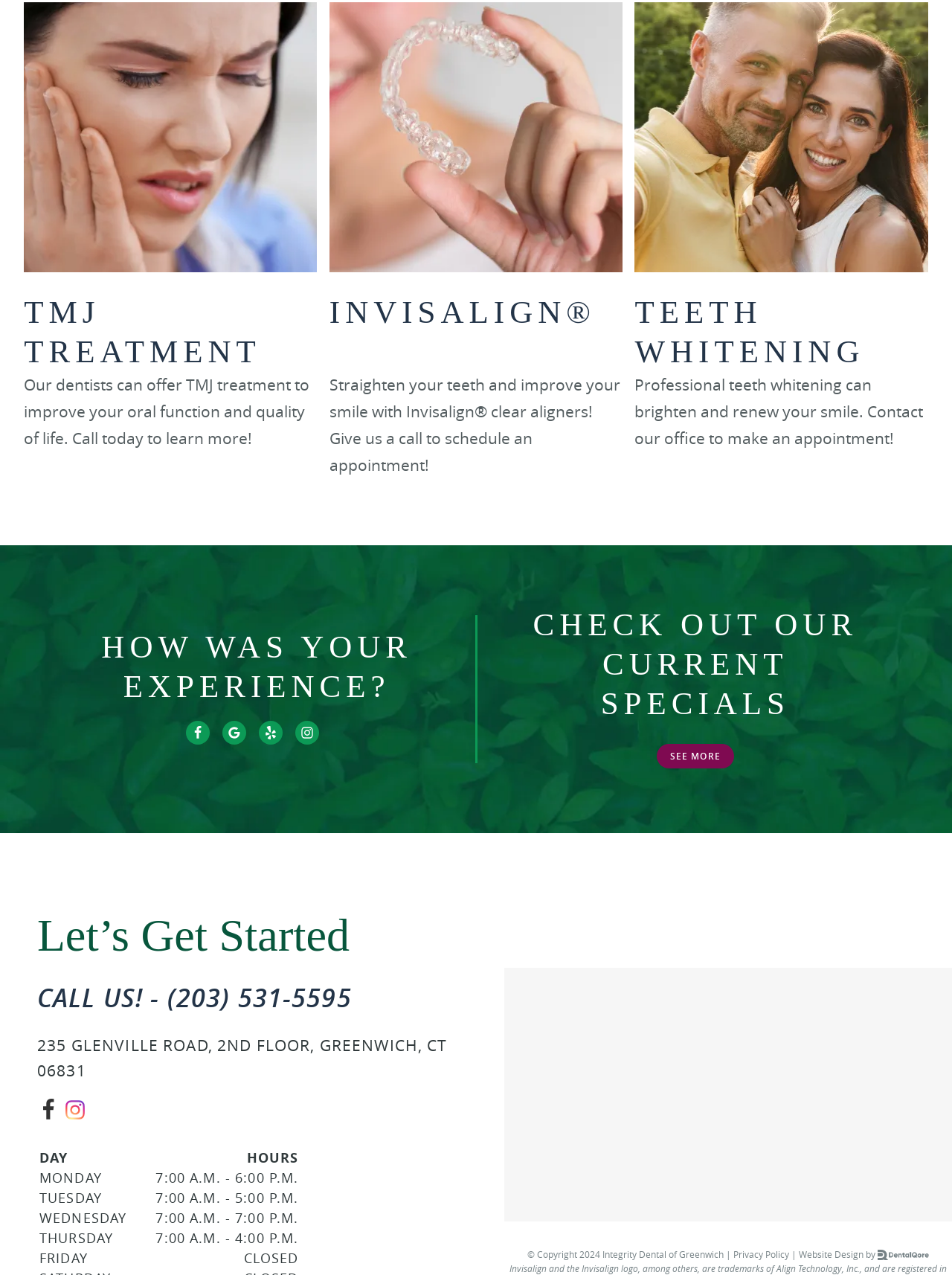Find the bounding box coordinates for the HTML element described in this sentence: "Facebook icon". Provide the coordinates as four float numbers between 0 and 1, in the format [left, top, right, bottom].

[0.195, 0.565, 0.22, 0.584]